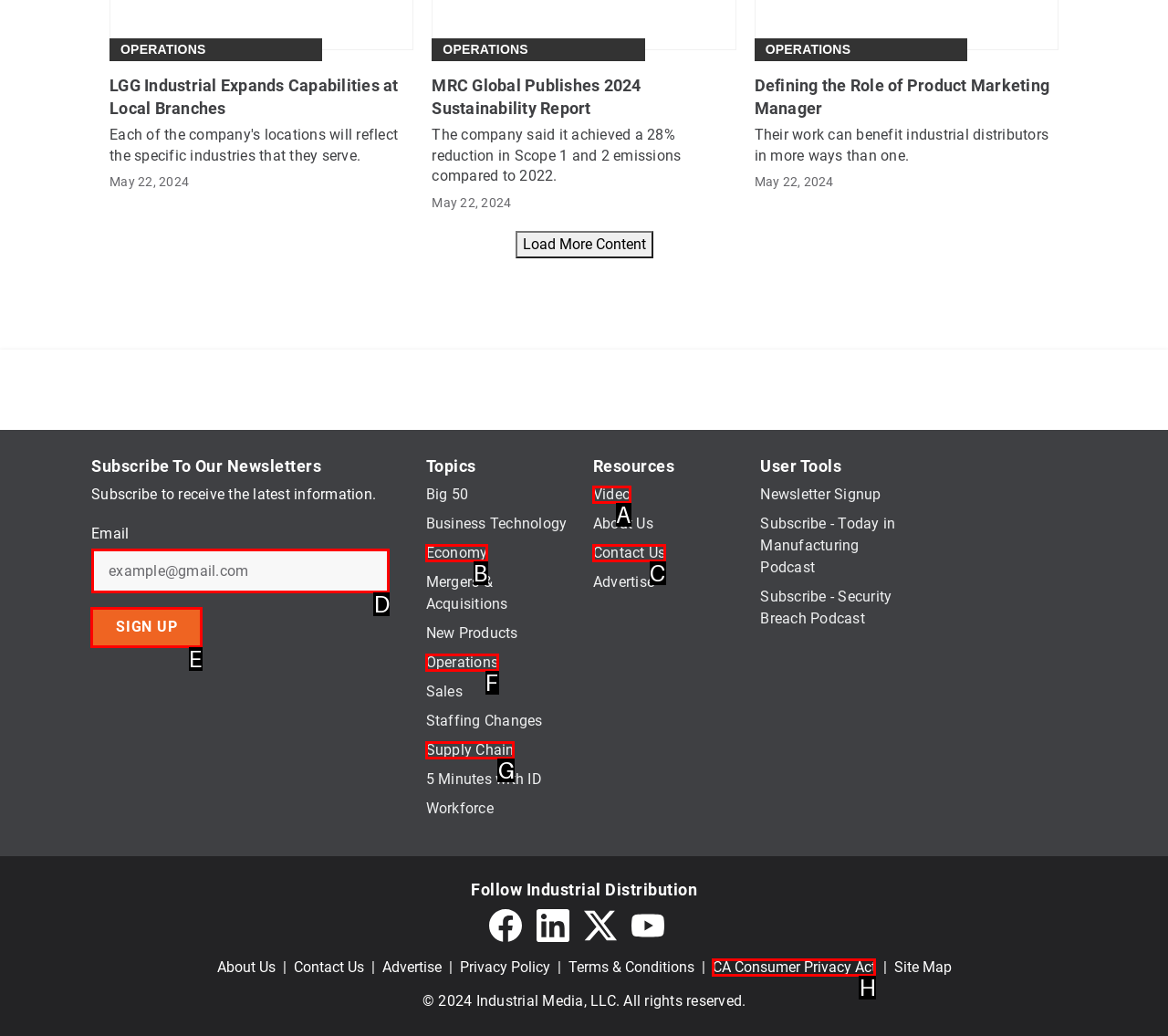Select the correct UI element to click for this task: Sign up for newsletters.
Answer using the letter from the provided options.

E